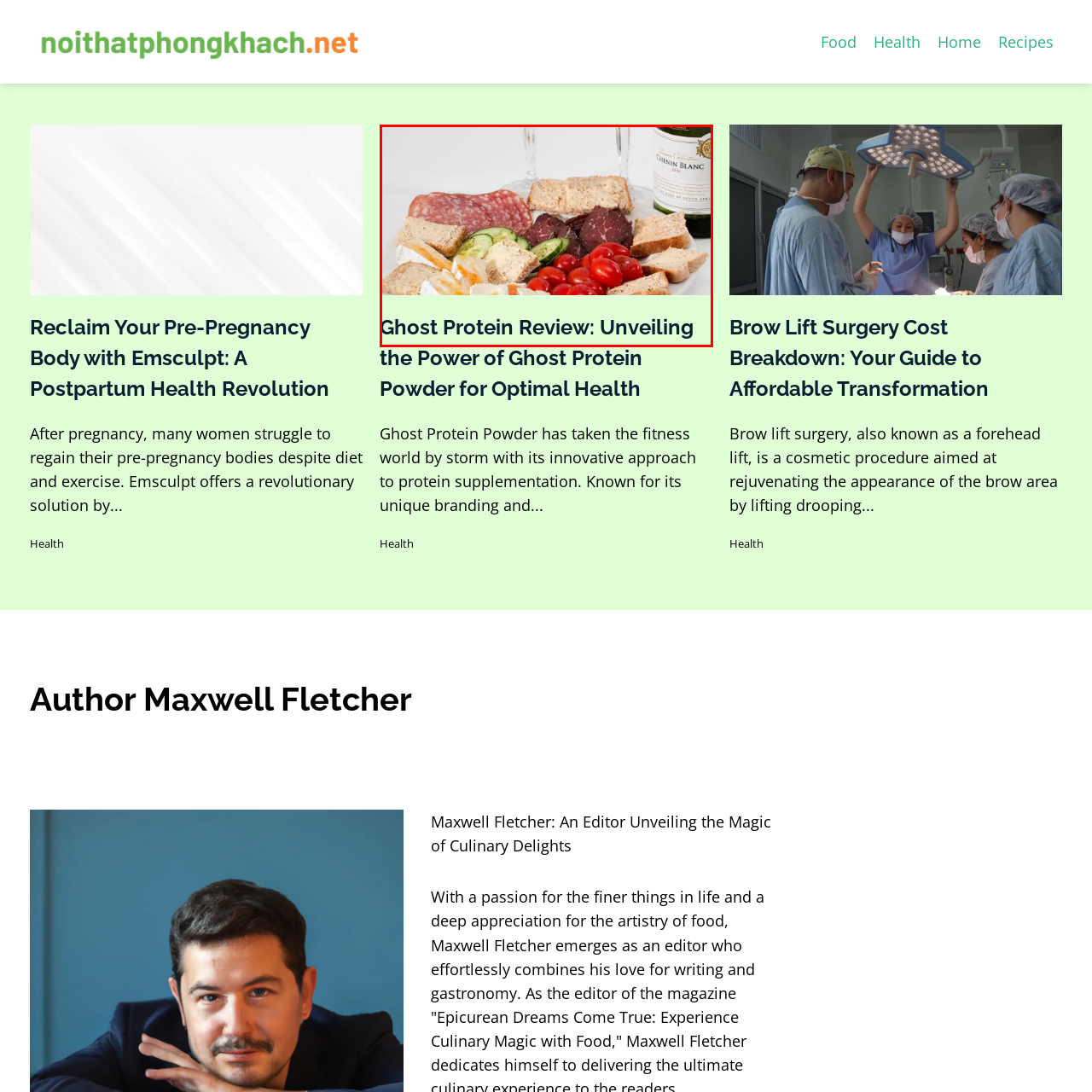Draft a detailed caption for the image located inside the red outline.

The image illustrates a beautifully arranged platter featuring a variety of foods, showcasing an appetizing selection of meats, cheeses, and fresh vegetables. Prominently displayed are slices of cured meats alongside pickles and cherry tomatoes, interspersed with an assortment of bread. In the background, a bottle of Chenin Blanc wine adds a touch of elegance to the presentation. The header “Ghost Protein Review: Unveiling the Power of Ghost Protein Powder for Optimal Health” suggests a focus on the nutritional benefits and innovative aspects of Ghost Protein Powder, likely connecting the appealing visual of the food with a broader discussion on health and supplementation.